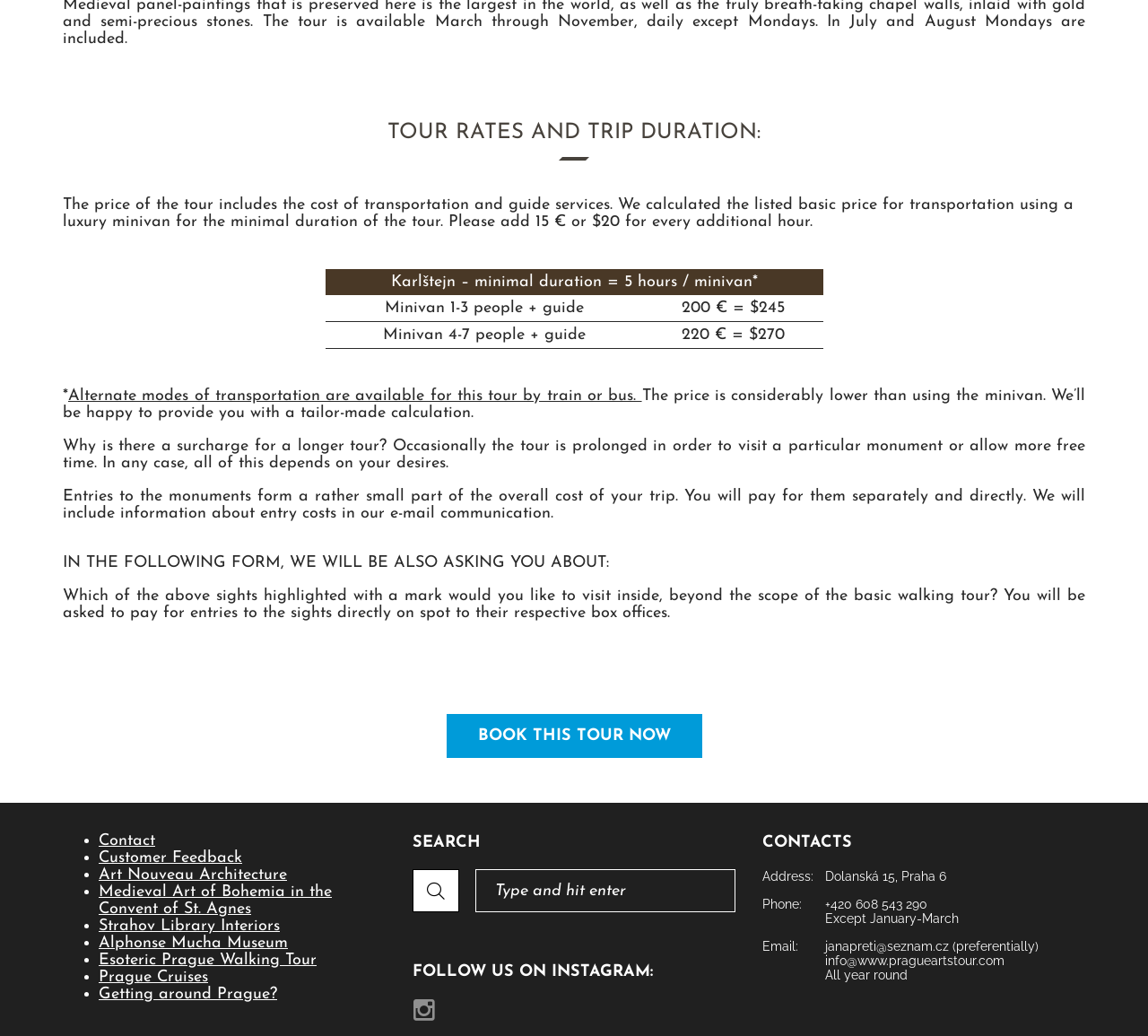Please respond to the question using a single word or phrase:
What is the minimum duration of the Karlštejn tour?

5 hours